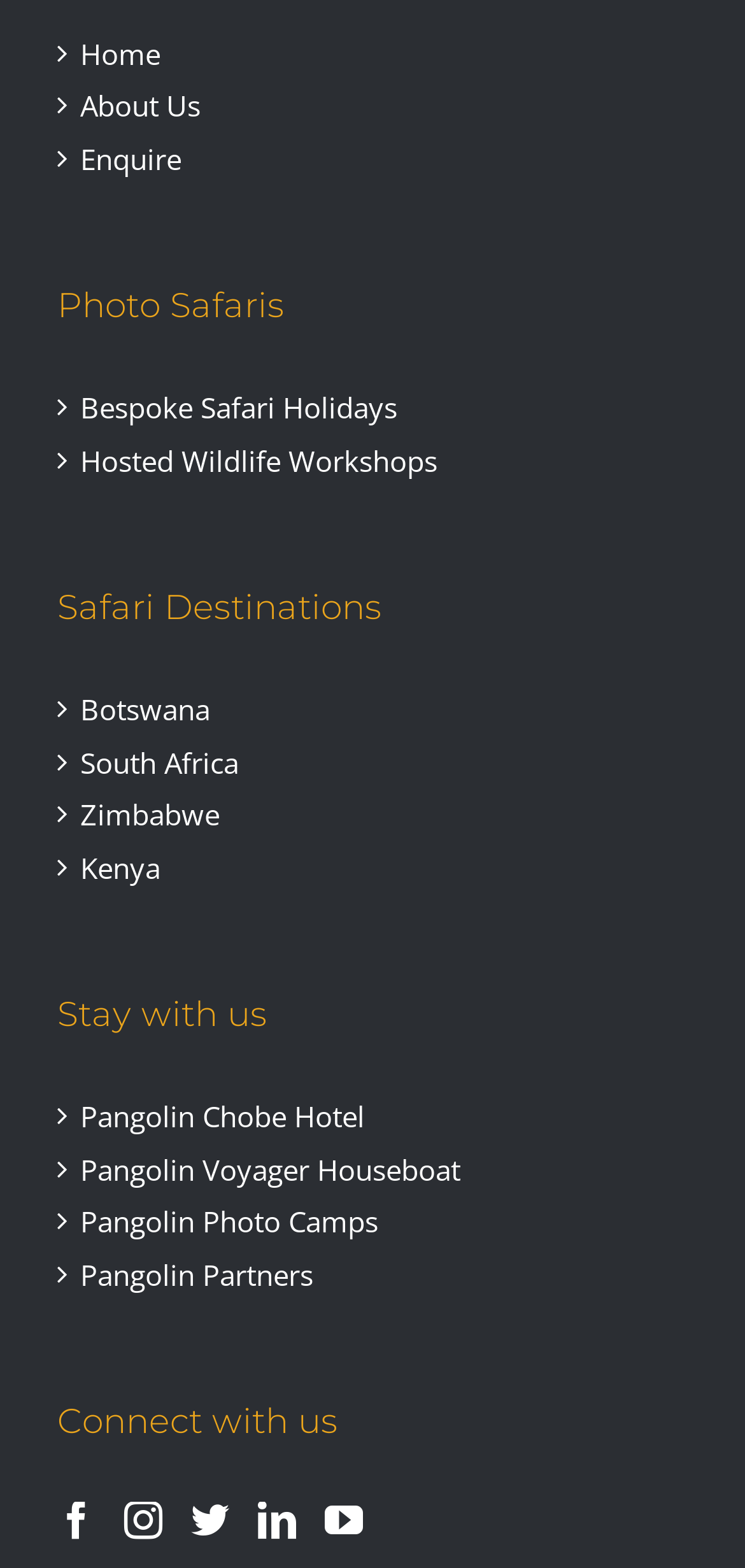Locate the bounding box coordinates of the element that should be clicked to execute the following instruction: "Connect with us on Facebook".

[0.077, 0.958, 0.128, 0.982]